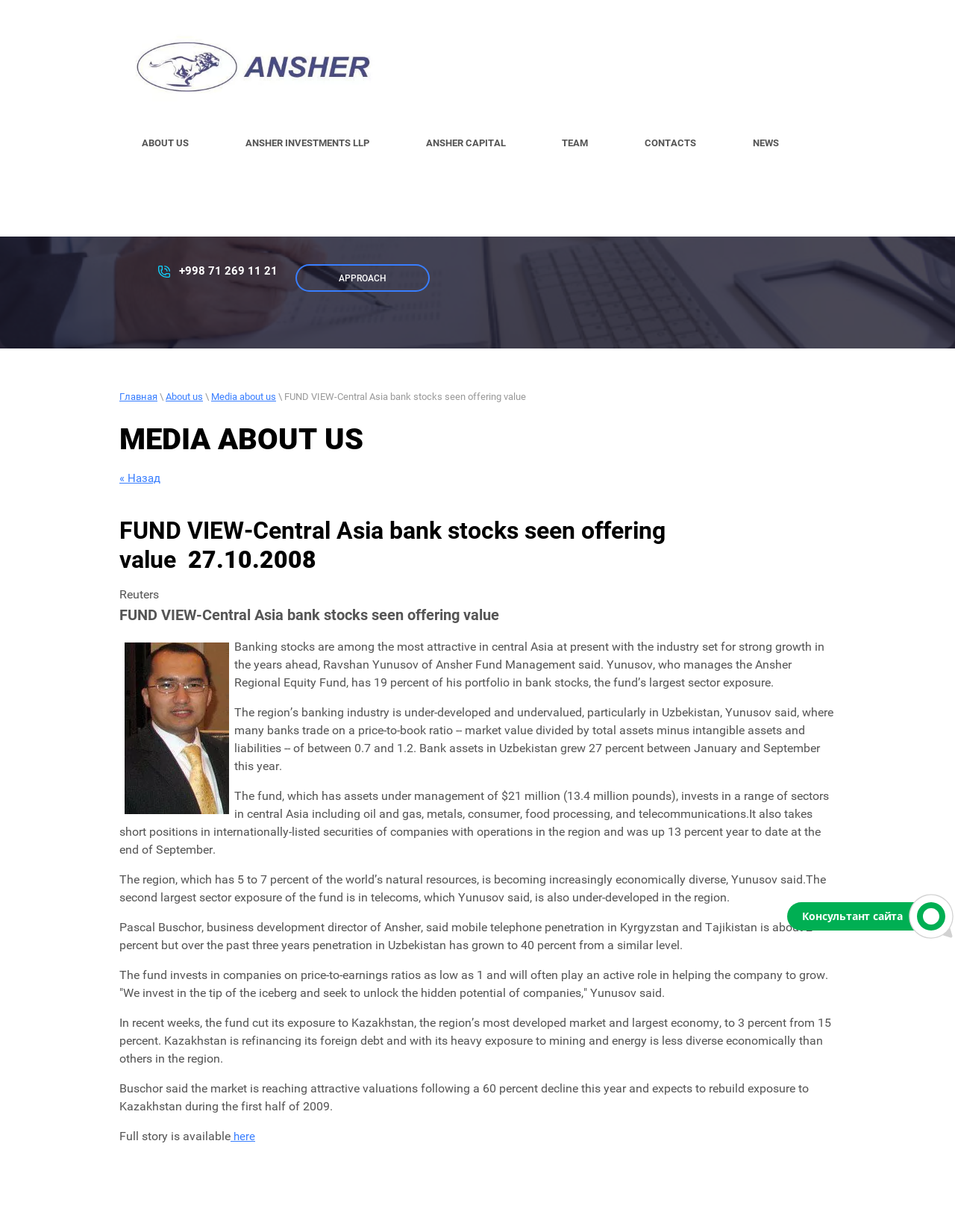Determine the bounding box coordinates of the region I should click to achieve the following instruction: "Click the HOME link". Ensure the bounding box coordinates are four float numbers between 0 and 1, i.e., [left, top, right, bottom].

None